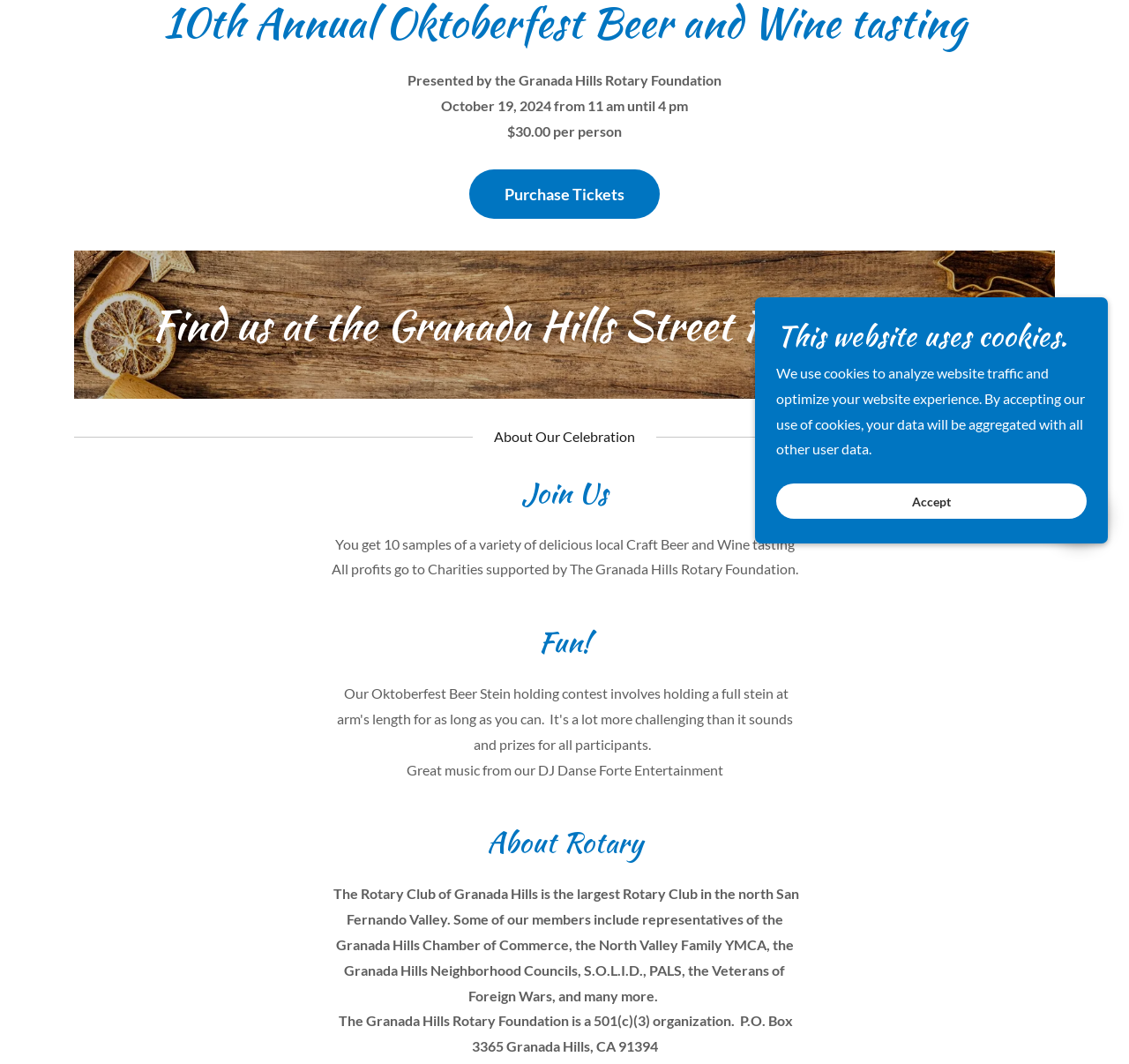Provide the bounding box coordinates in the format (top-left x, top-left y, bottom-right x, bottom-right y). All values are floating point numbers between 0 and 1. Determine the bounding box coordinate of the UI element described as: Accept

[0.688, 0.454, 0.962, 0.488]